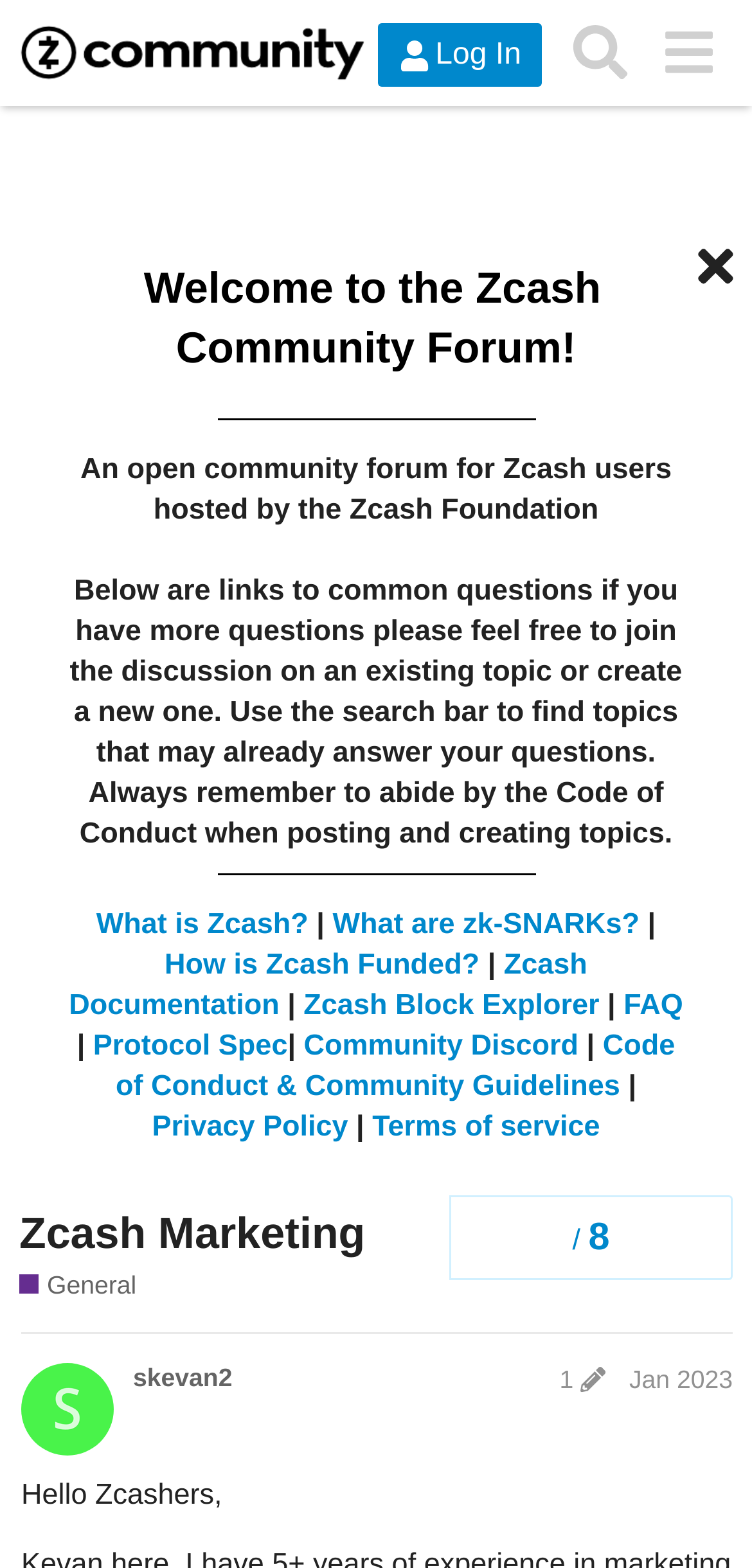What is the date of the latest post?
Deliver a detailed and extensive answer to the question.

The date of the latest post can be found in a generic element that reads 'Jan 18, 2023 11:11 pm'. This suggests that the latest post was made on January 18, 2023.